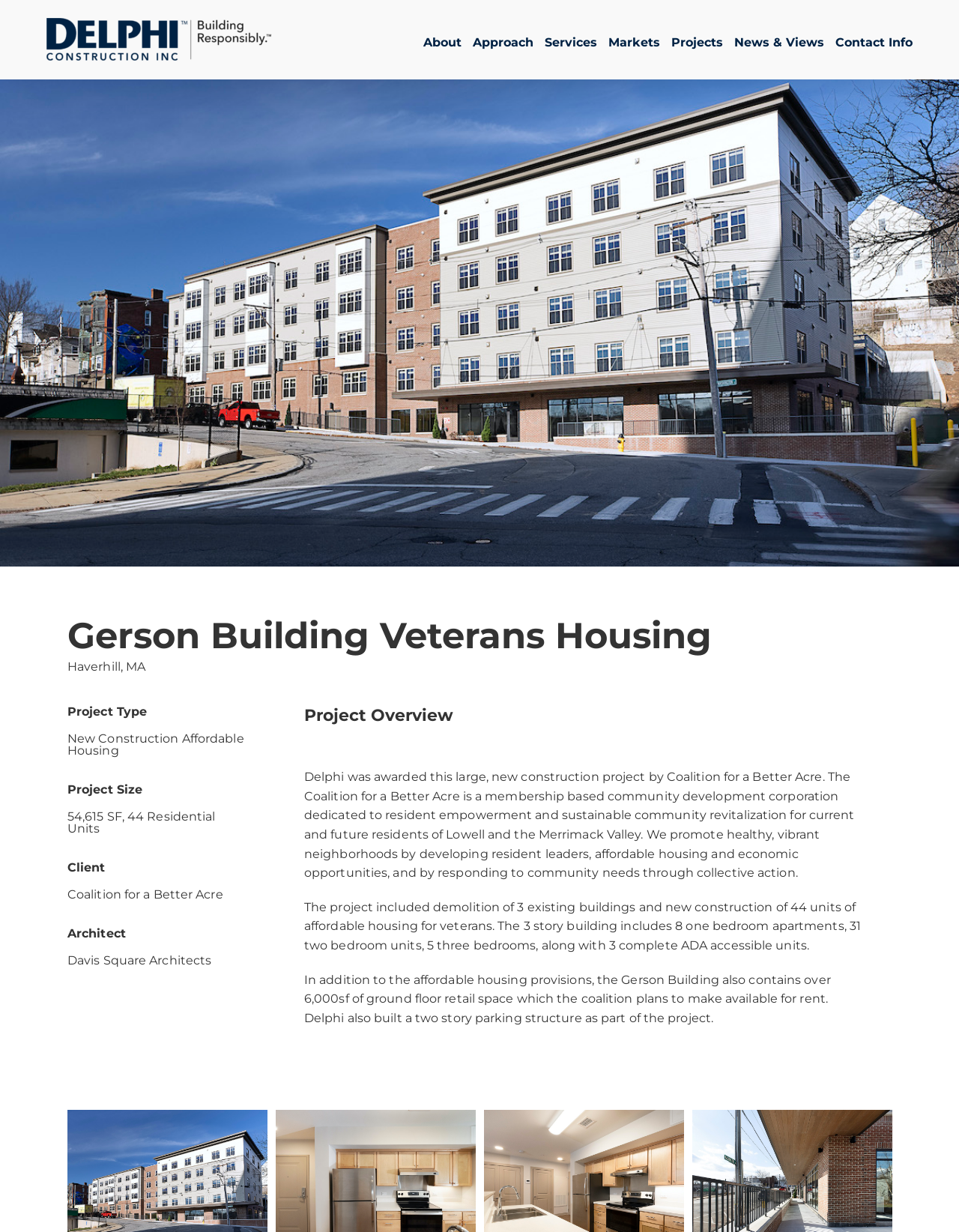Who is the architect of the Gerson Building?
Answer the question with a detailed explanation, including all necessary information.

I found the answer by looking at the project details section, where it lists 'Architect' as 'Davis Square Architects'.